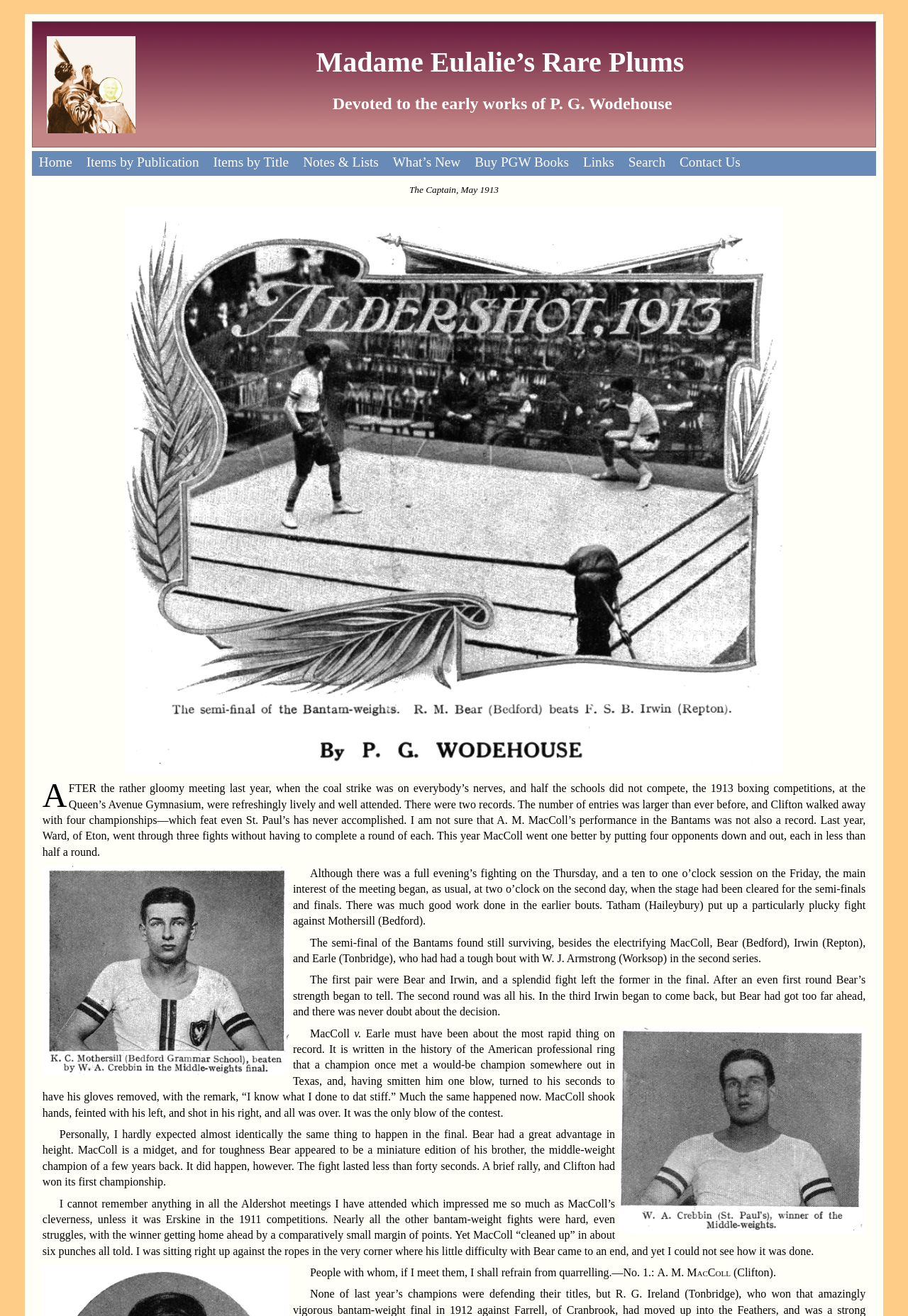Identify the bounding box coordinates for the element you need to click to achieve the following task: "Click on SAP Learning feedback". The coordinates must be four float values ranging from 0 to 1, formatted as [left, top, right, bottom].

None